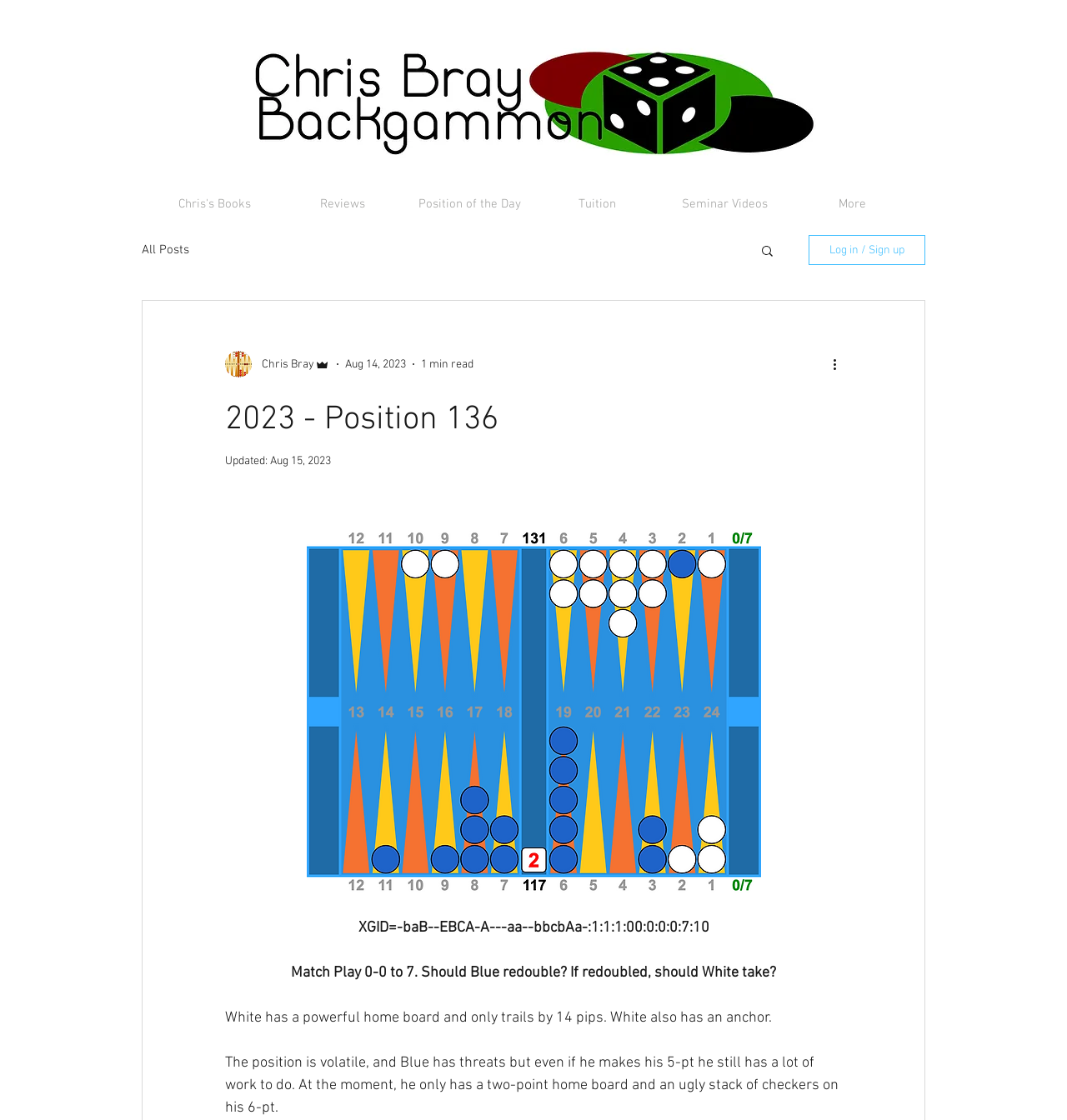Please give the bounding box coordinates of the area that should be clicked to fulfill the following instruction: "Click the 'Chris's Books' link". The coordinates should be in the format of four float numbers from 0 to 1, i.e., [left, top, right, bottom].

[0.141, 0.171, 0.261, 0.194]